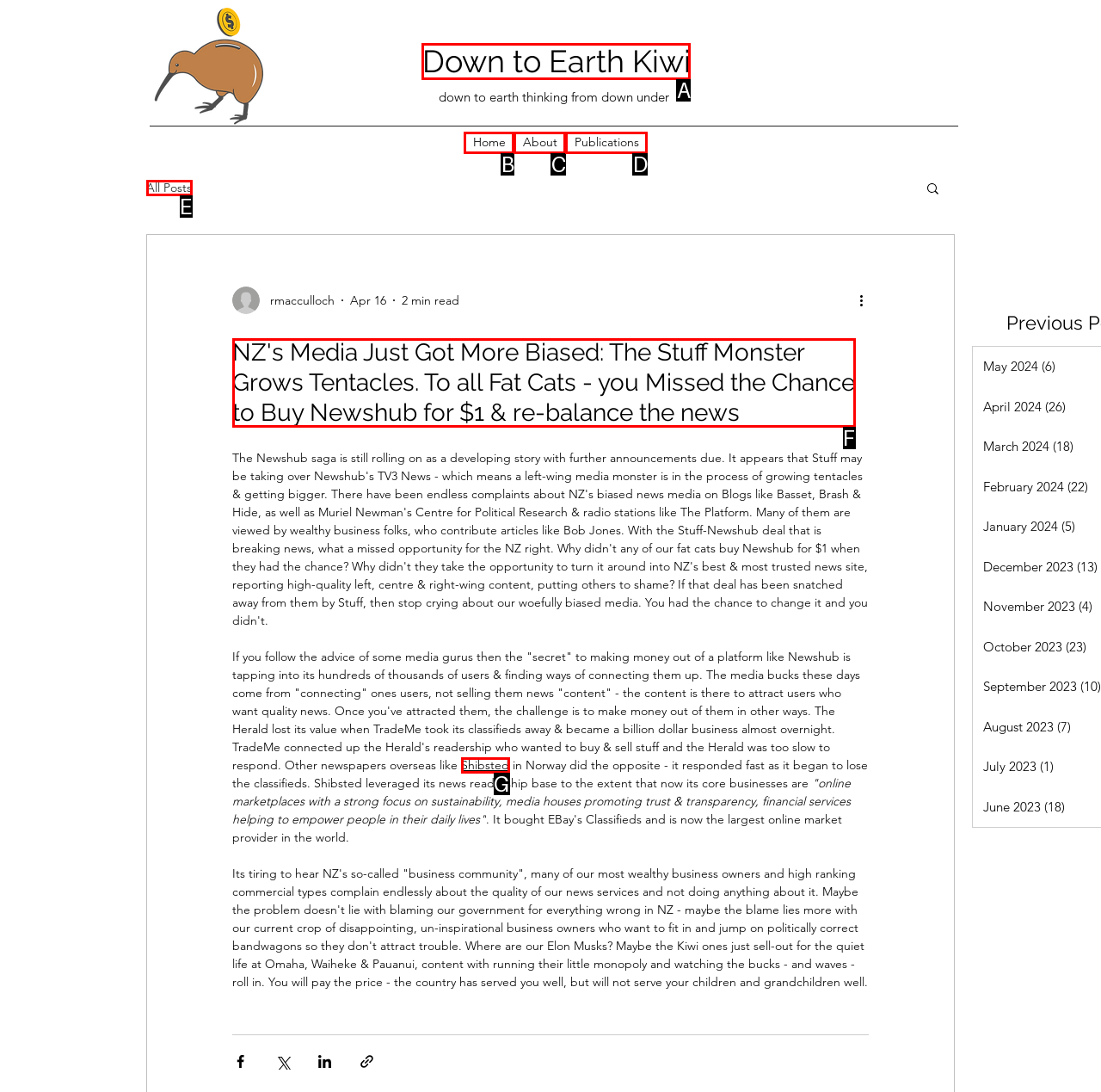Based on the element description: Down to Earth Kiwi, choose the best matching option. Provide the letter of the option directly.

A